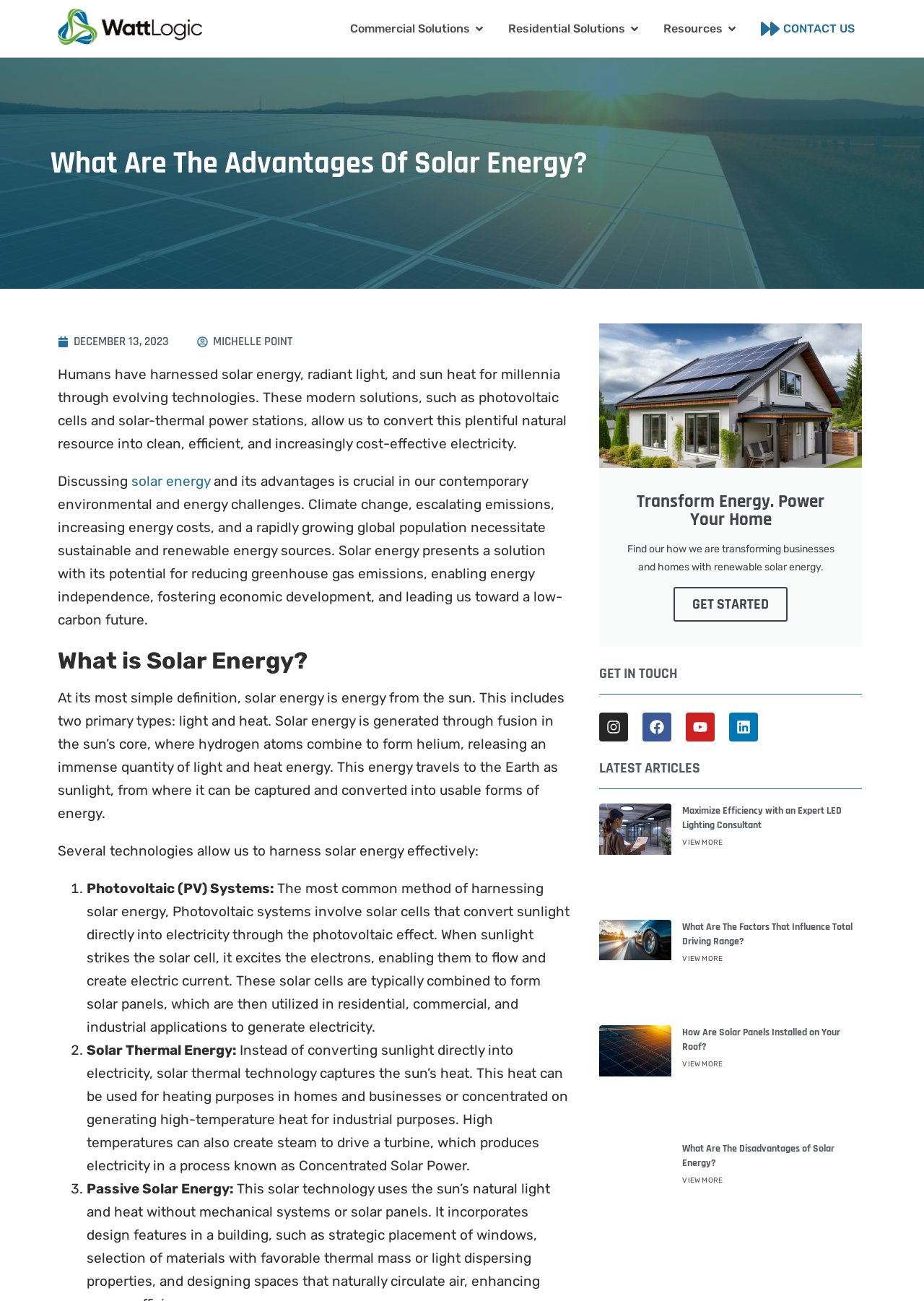Please identify the bounding box coordinates of the element I need to click to follow this instruction: "View 'Pop Culture Week in Review…In 500 Words | 5/3 – 5/9'".

None